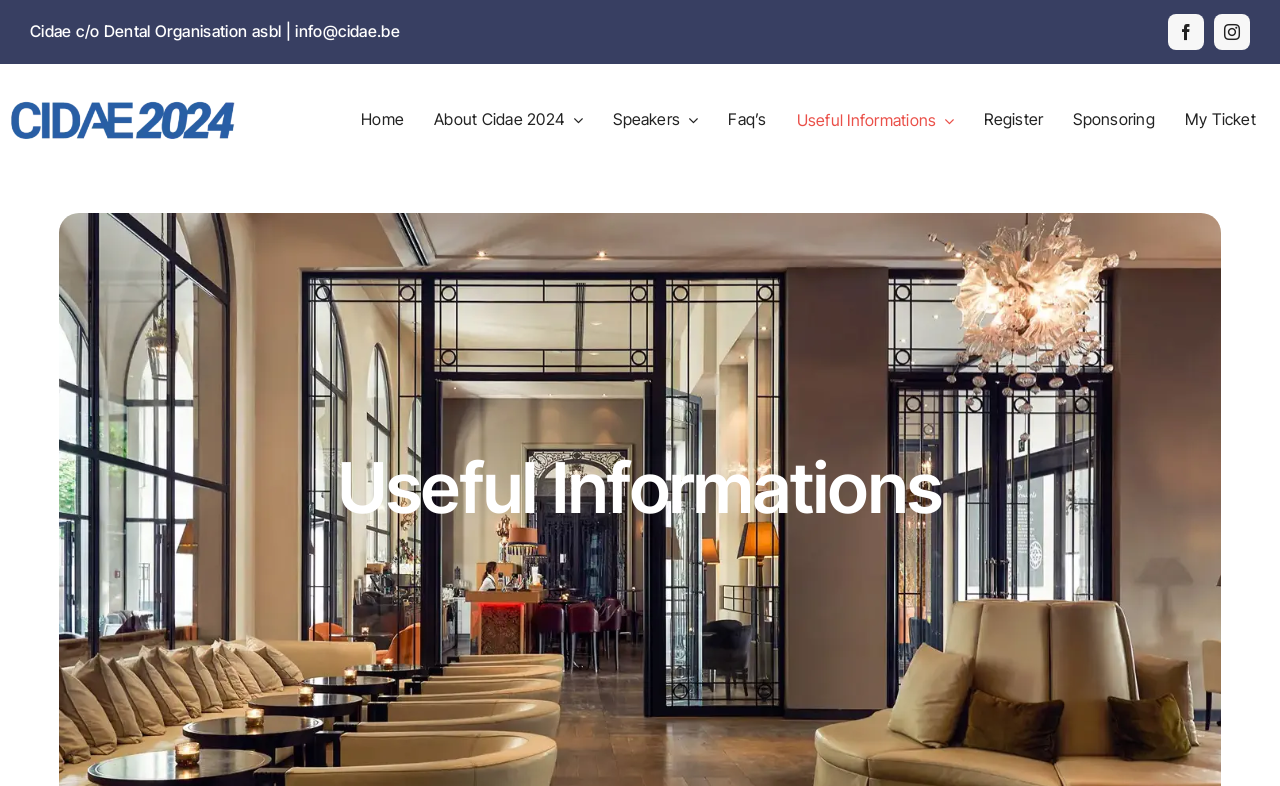Determine the bounding box of the UI element mentioned here: "aria-label="facebook"". The coordinates must be in the format [left, top, right, bottom] with values ranging from 0 to 1.

[0.912, 0.017, 0.941, 0.063]